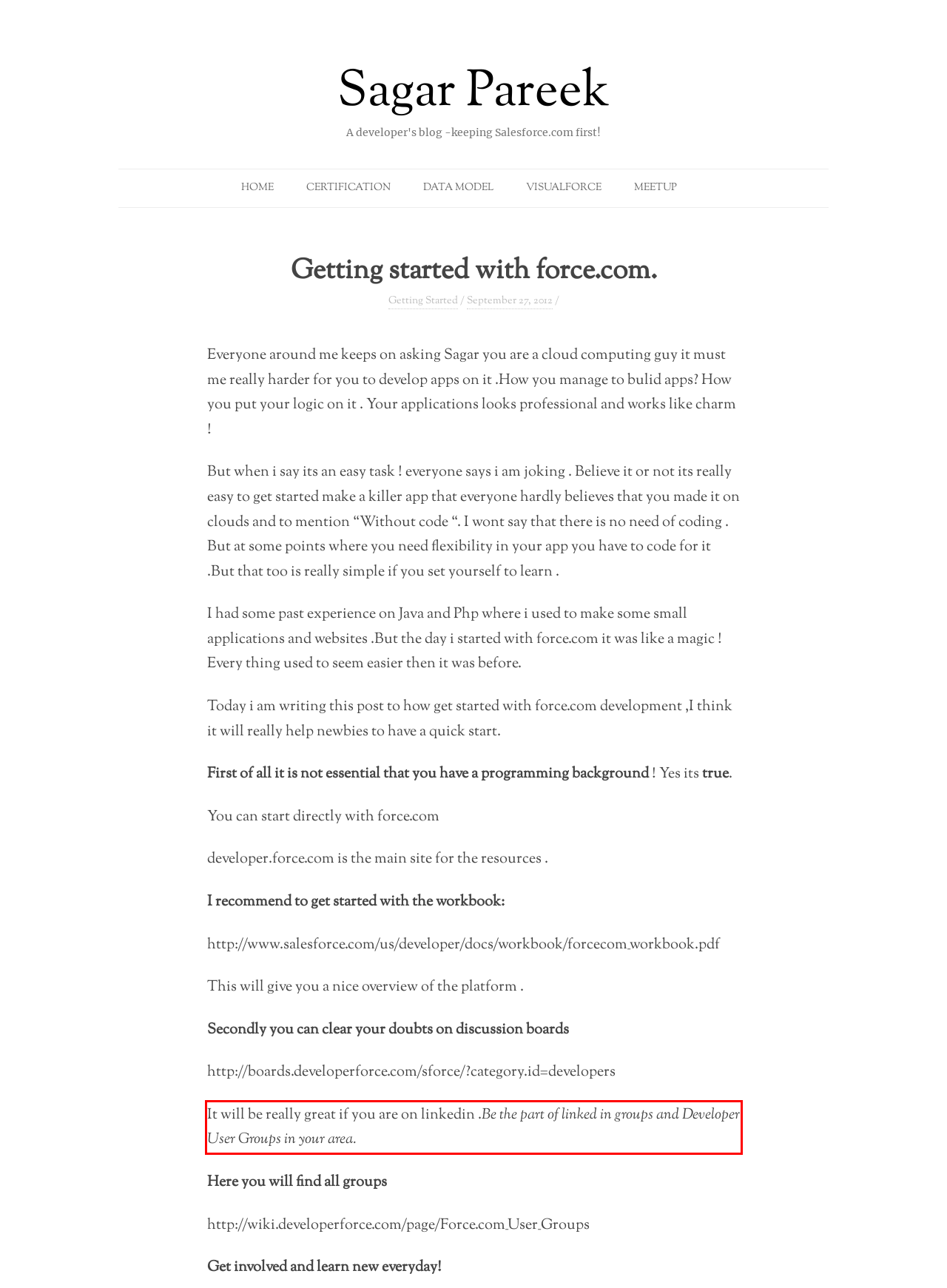Identify and transcribe the text content enclosed by the red bounding box in the given screenshot.

It will be really great if you are on linkedin .Be the part of linked in groups and Developer User Groups in your area.